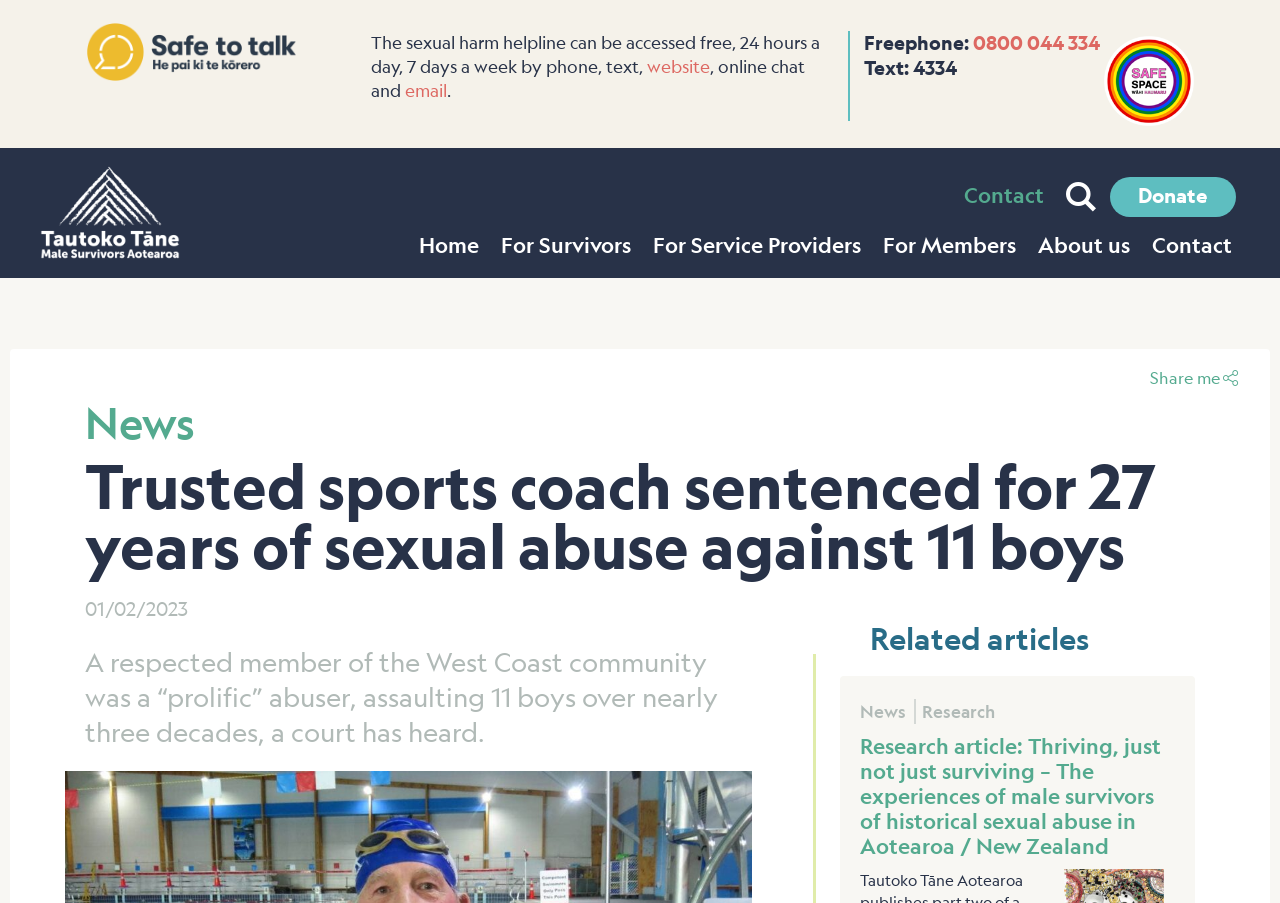Find the bounding box coordinates of the clickable area required to complete the following action: "Read the article about office etiquette".

None